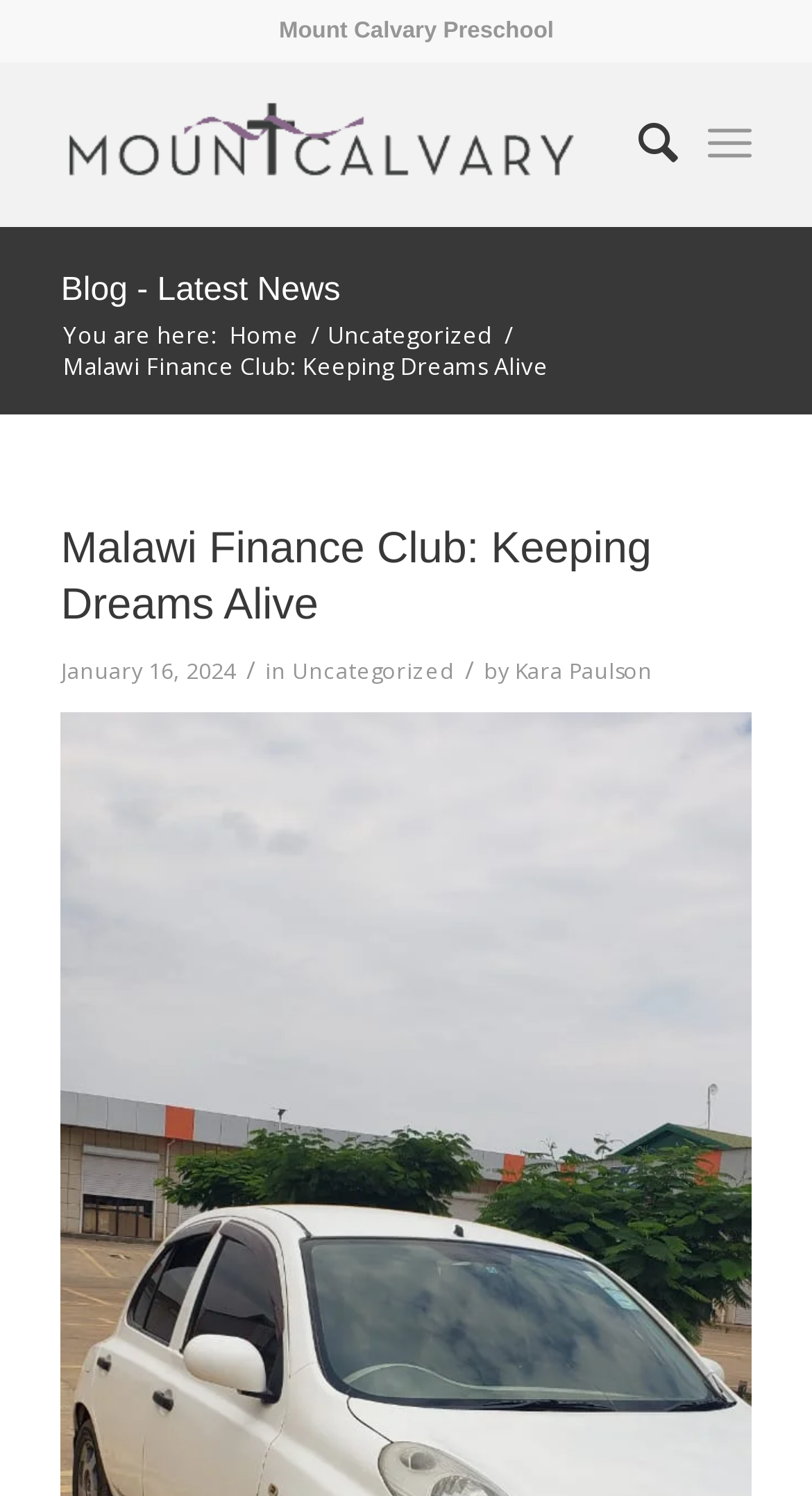Look at the image and give a detailed response to the following question: What is the title of the latest article?

I found the answer by looking at the header element, which has a heading with the text 'Malawi Finance Club: Keeping Dreams Alive'.